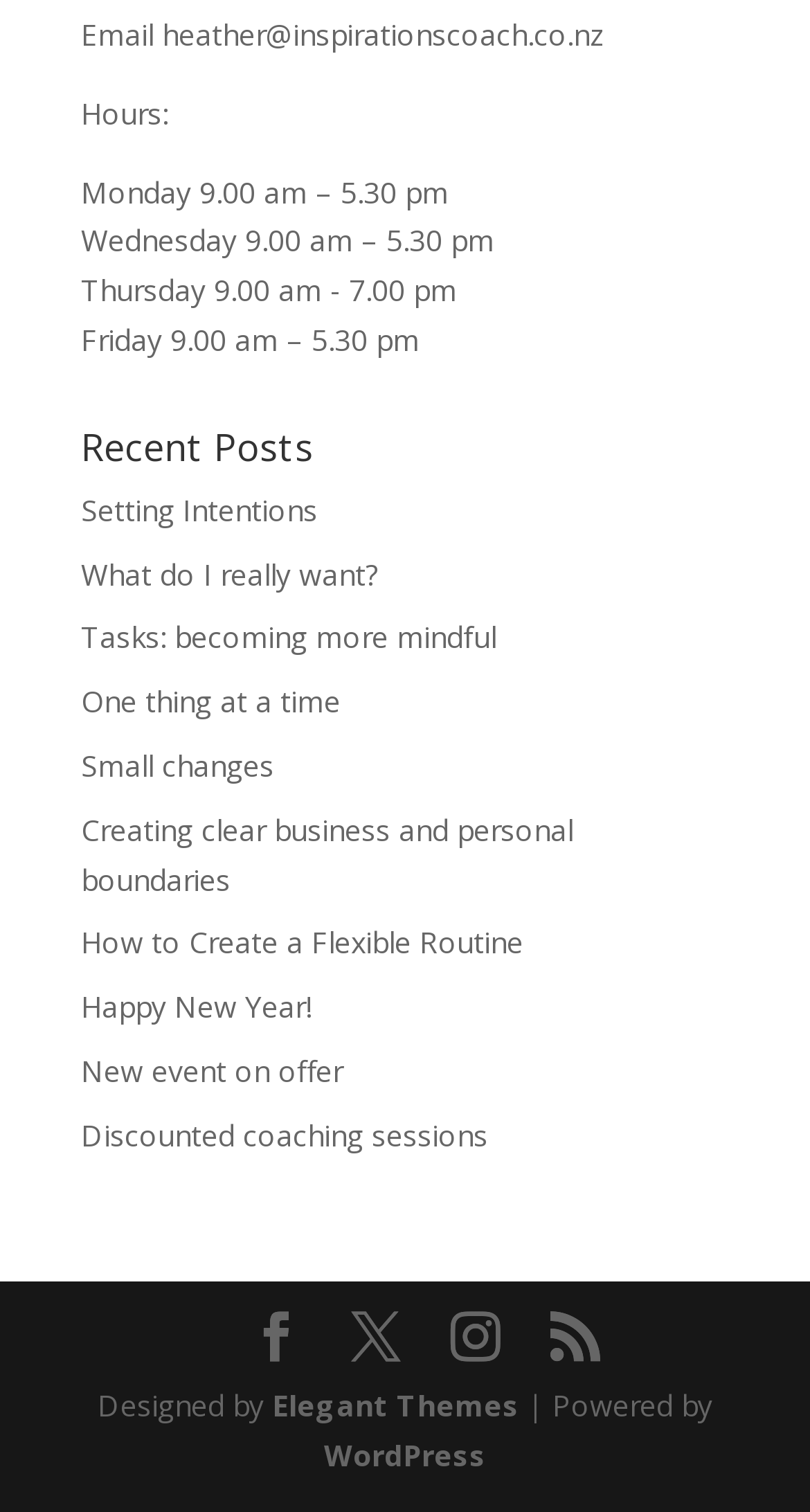Please indicate the bounding box coordinates for the clickable area to complete the following task: "Email INFO@TECHNOSCAFFOLDING.CO.UK". The coordinates should be specified as four float numbers between 0 and 1, i.e., [left, top, right, bottom].

None